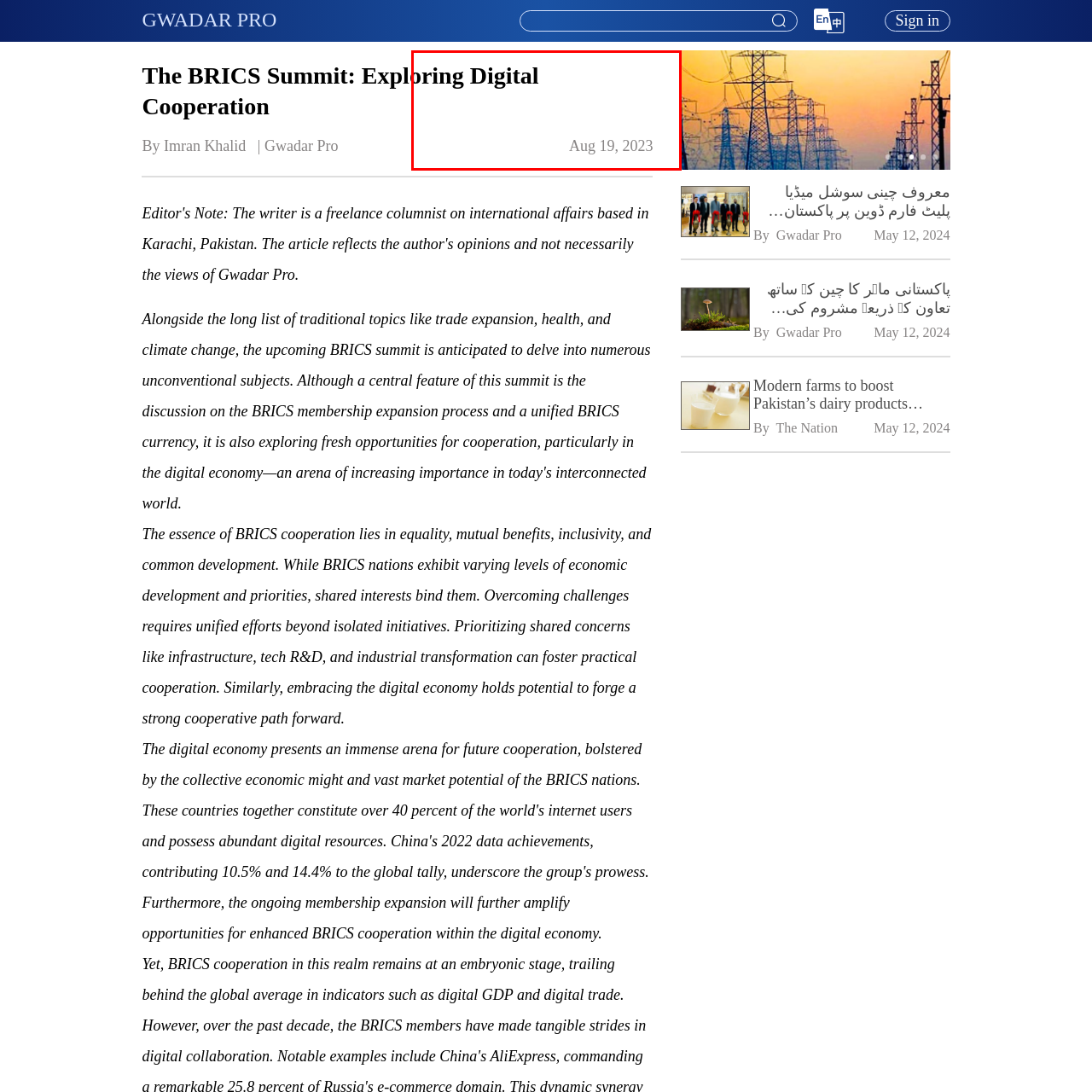Give an in-depth description of the picture inside the red marked area.

The image accompanying the article titled "The BRICS Summit: Exploring Digital Cooperation," published on August 19, 2023, serves as a visual representation of the themes discussed within the piece. The title emphasizes the focus on digital collaboration among BRICS nations, highlighting the importance of technology and cooperative frameworks in addressing shared challenges. This aligns with the overall narrative of unity and mutual benefits that underpin the BRICS cooperation, as highlighted in the accompanying text. The image supports the reader's understanding by visually intertwining with the topic of digital innovation and cooperation at the summit.